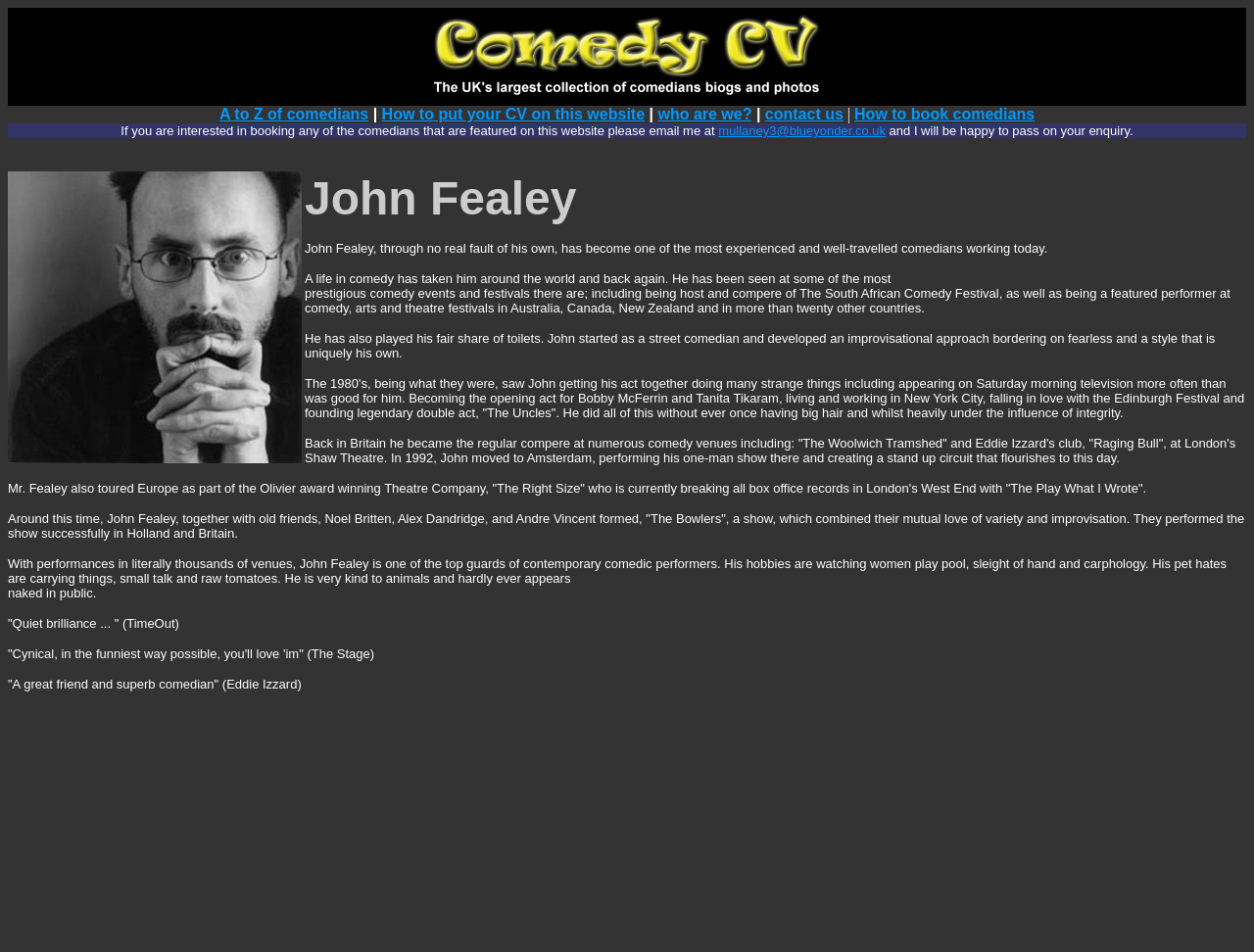Create a full and detailed caption for the entire webpage.

The webpage is a biographical collection of comedians, featuring a vast array of comedians' profiles, photographs, and biographies. At the top, there is a header section with a logo image and a navigation menu that includes links to "A to Z of comedians", "How to put your CV on this website", "who are we?", "contact us", and "How to book comedians".

Below the header, there is a section with a brief message encouraging users to email a specific address to book any of the featured comedians. This section also includes a link to the email address.

The main content of the webpage is a biographical profile of a comedian, John Fealey. The profile includes a photograph of John Fealey on the left side, and a detailed biography that describes his life, career, and experiences as a comedian. The biography is divided into paragraphs, with quotes from notable sources such as TimeOut, The Stage, and Eddie Izzard. The text is accompanied by a few images, including a small icon at the bottom of the page.

Throughout the webpage, there are several links and images, but the primary focus is on the biographical content, providing a comprehensive overview of John Fealey's life and career as a comedian.